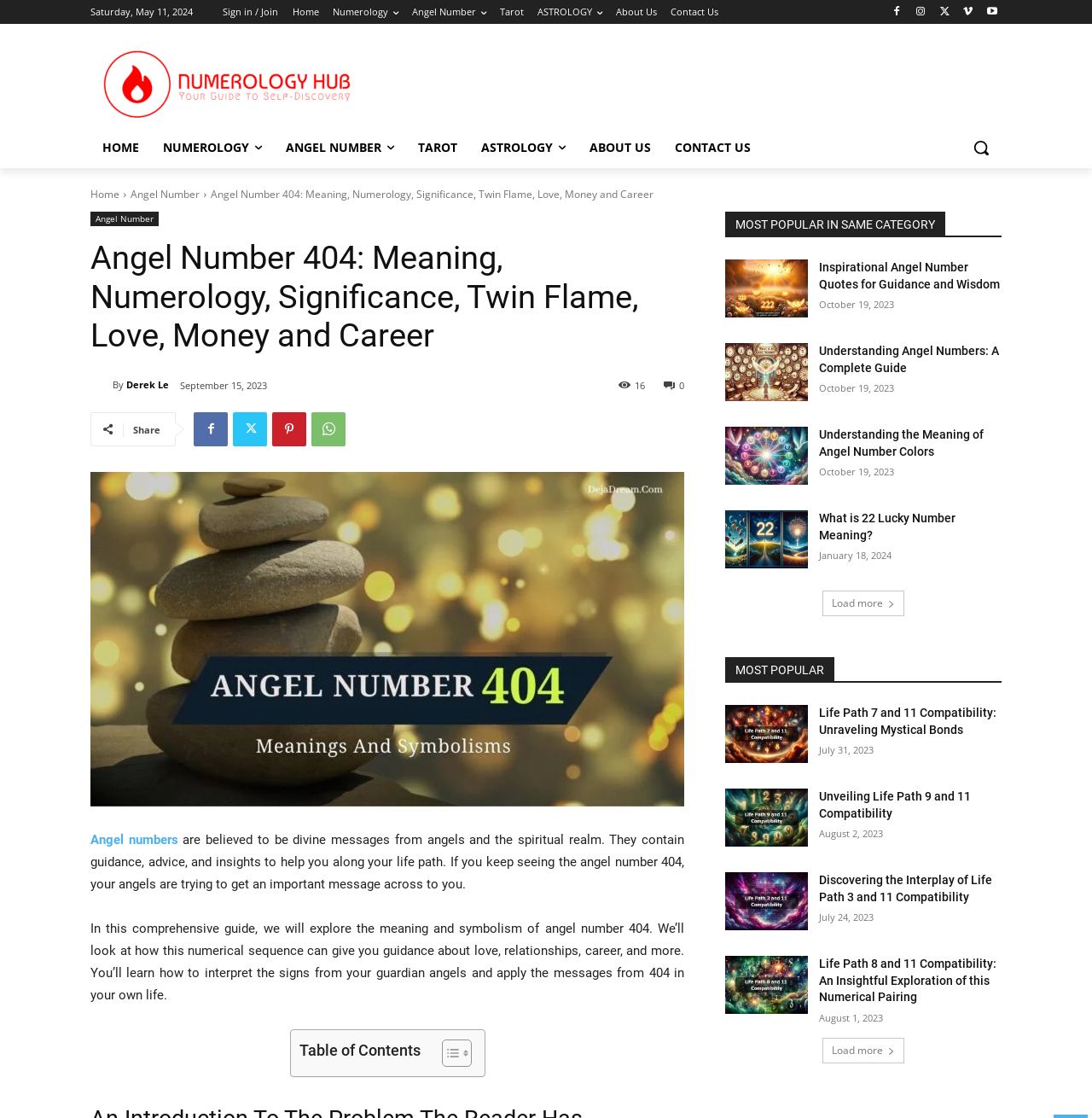Locate the bounding box coordinates of the area you need to click to fulfill this instruction: 'Click on the 'Sign in / Join' link'. The coordinates must be in the form of four float numbers ranging from 0 to 1: [left, top, right, bottom].

[0.204, 0.0, 0.255, 0.021]